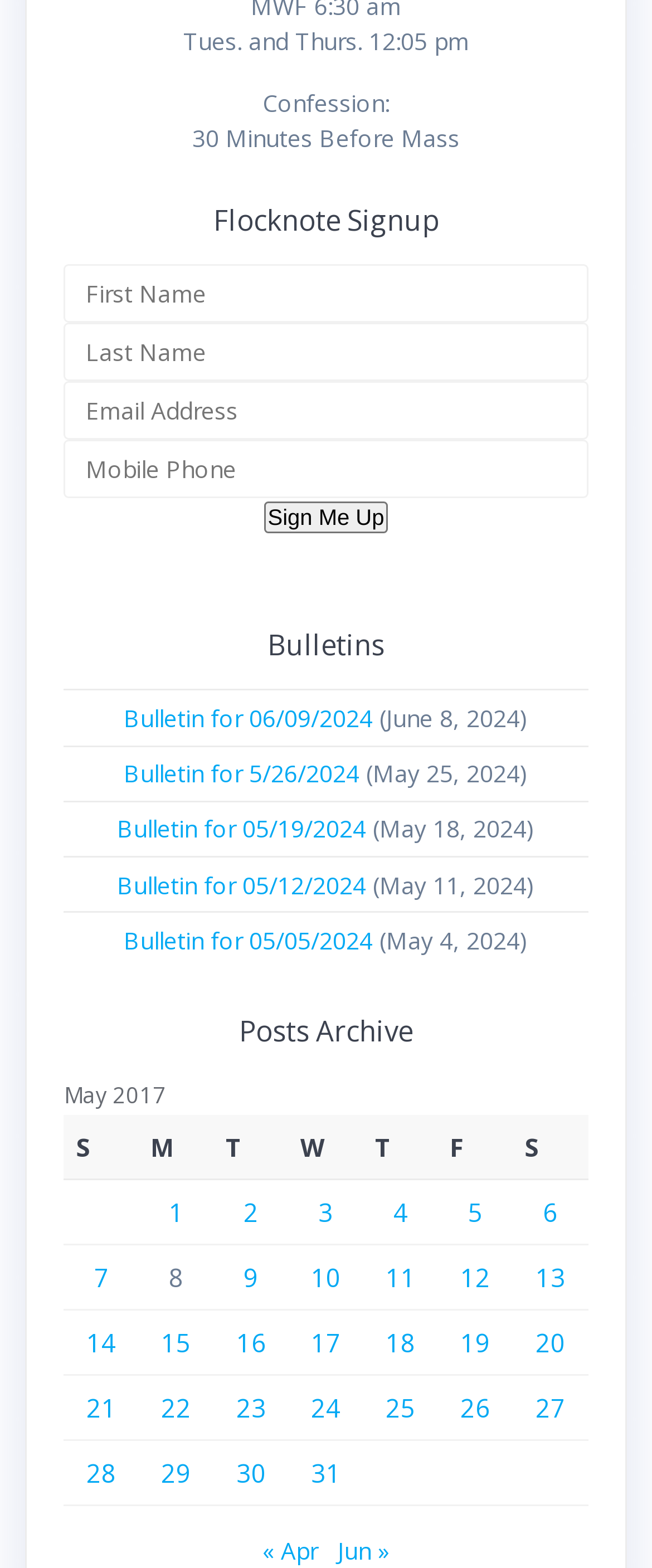Please reply with a single word or brief phrase to the question: 
What is the purpose of the 'Sign Me Up' button?

Flocknote Signup